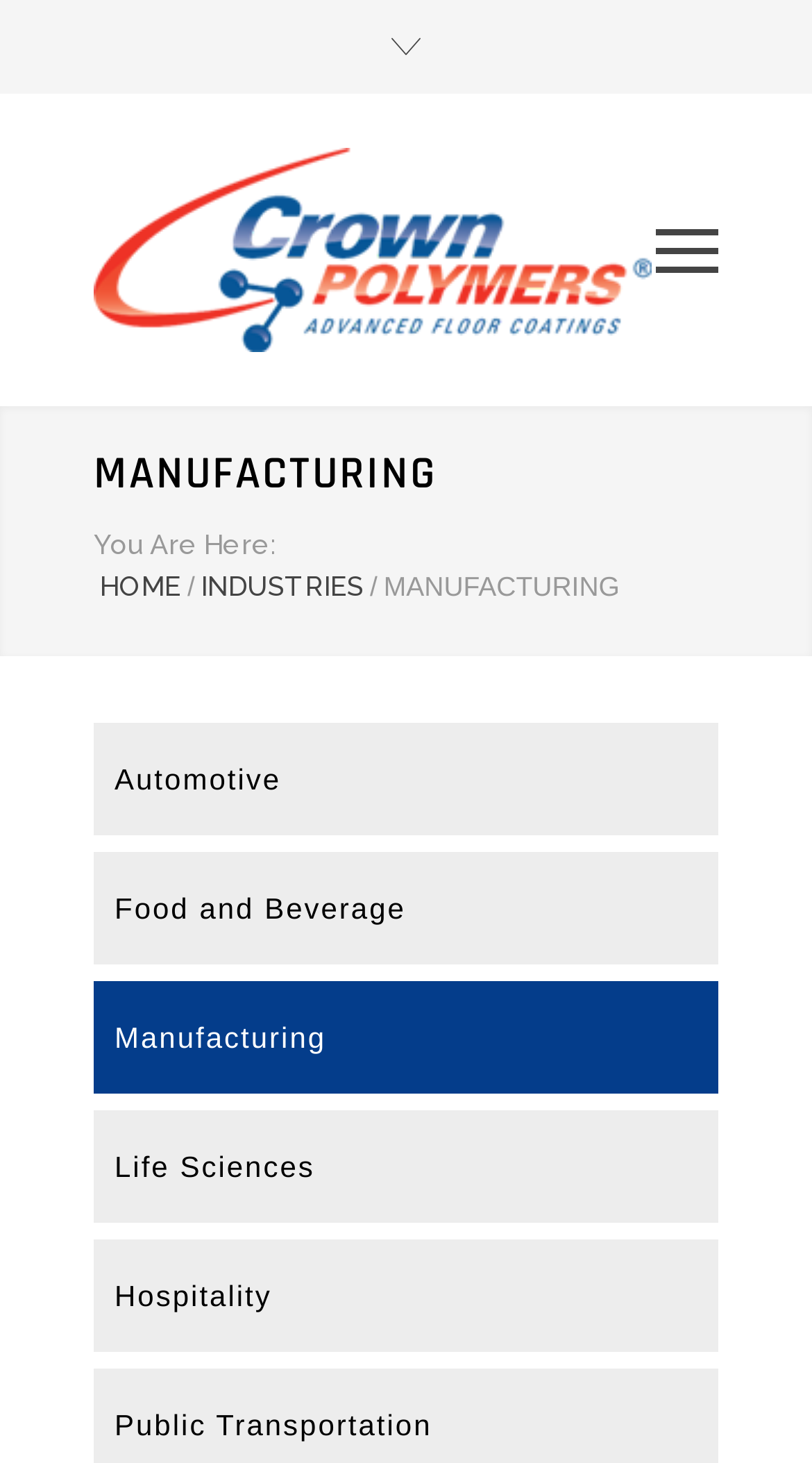Deliver a detailed narrative of the webpage's visual and textual elements.

The webpage is focused on industrial flooring solutions, specifically high-performance floor coating systems. At the top, there is a logo on the left side, which is an image, and a link to the right of it. Below this, there is a table with a heading that reads "MANUFACTURING" in a prominent position. 

To the right of the "MANUFACTURING" heading, there is a breadcrumb navigation section that displays the current location, with links to "HOME" and "INDUSTRIES" and a separator in between. 

The main content of the page is divided into sections, each with a heading that represents a different industry, including "Automotive", "Food and Beverage", "Manufacturing", "Life Sciences", and "Hospitality". Each of these headings is a link, and they are arranged vertically, one below the other, taking up most of the page.